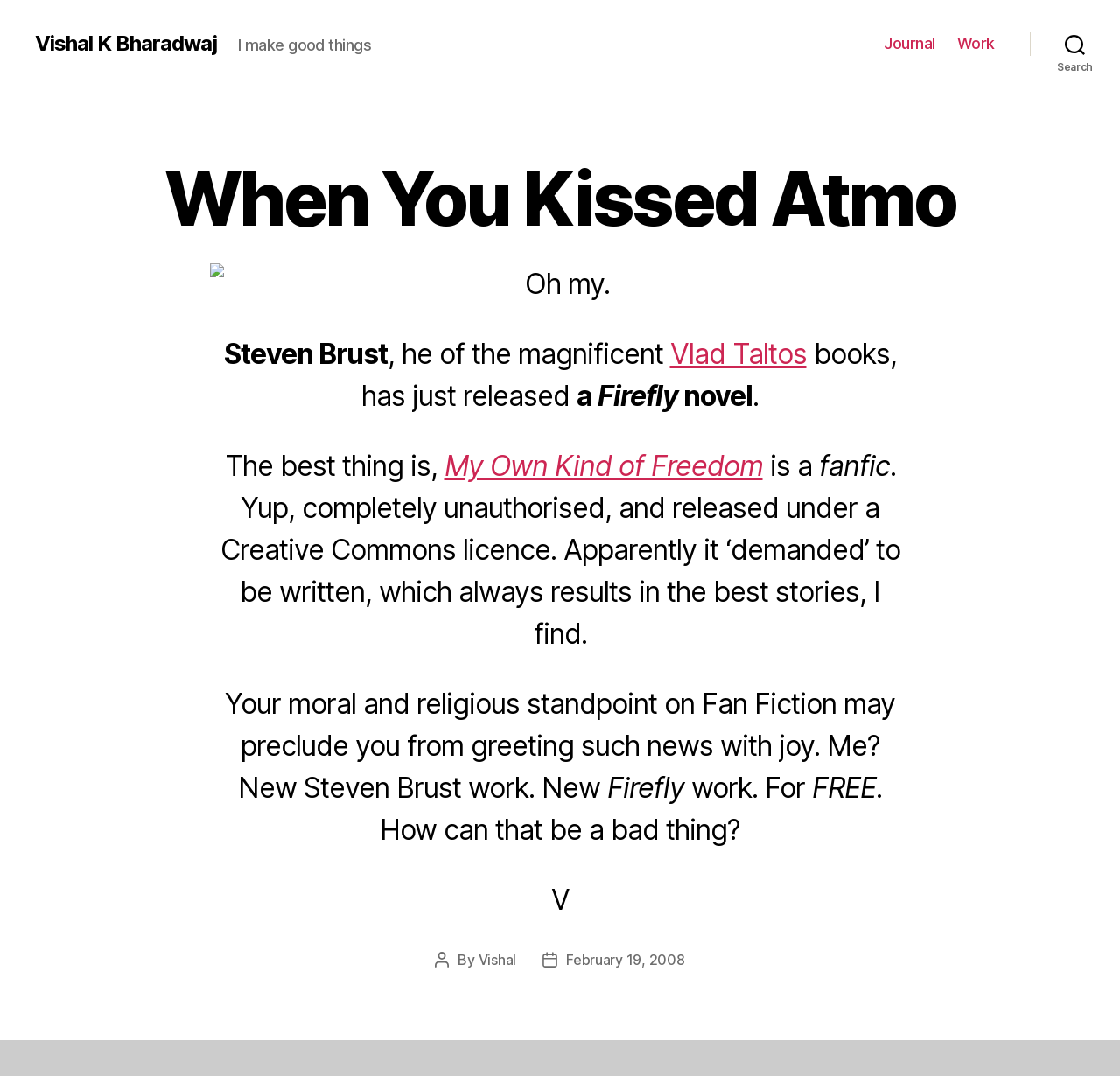Find the bounding box coordinates for the area that must be clicked to perform this action: "Search for something".

[0.92, 0.023, 1.0, 0.059]